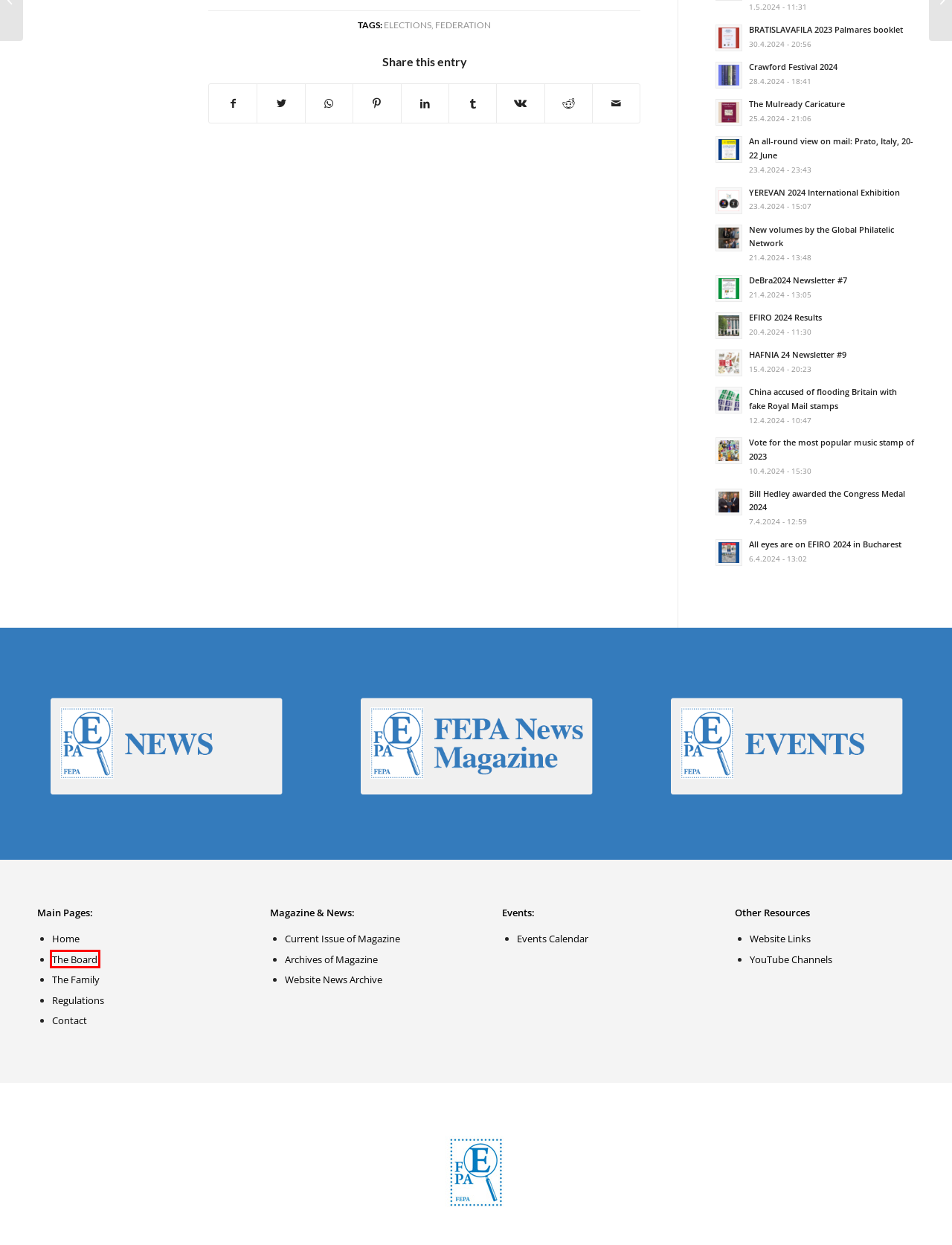You are presented with a screenshot of a webpage that includes a red bounding box around an element. Determine which webpage description best matches the page that results from clicking the element within the red bounding box. Here are the candidates:
A. Vote for the most popular music stamp of 2023 – FEPA News
B. An all-round view on mail: Prato, Italy, 20-22 June – FEPA News
C. China accused of flooding Britain with fake Royal Mail stamps – FEPA News
D. All eyes are on EFIRO 2024 in Bucharest – FEPA News
E. VK | 登录
F. FEPA Board – FEPA News
G. The Mulready Caricature – FEPA News
H. Crawford Festival 2024 – FEPA News

F